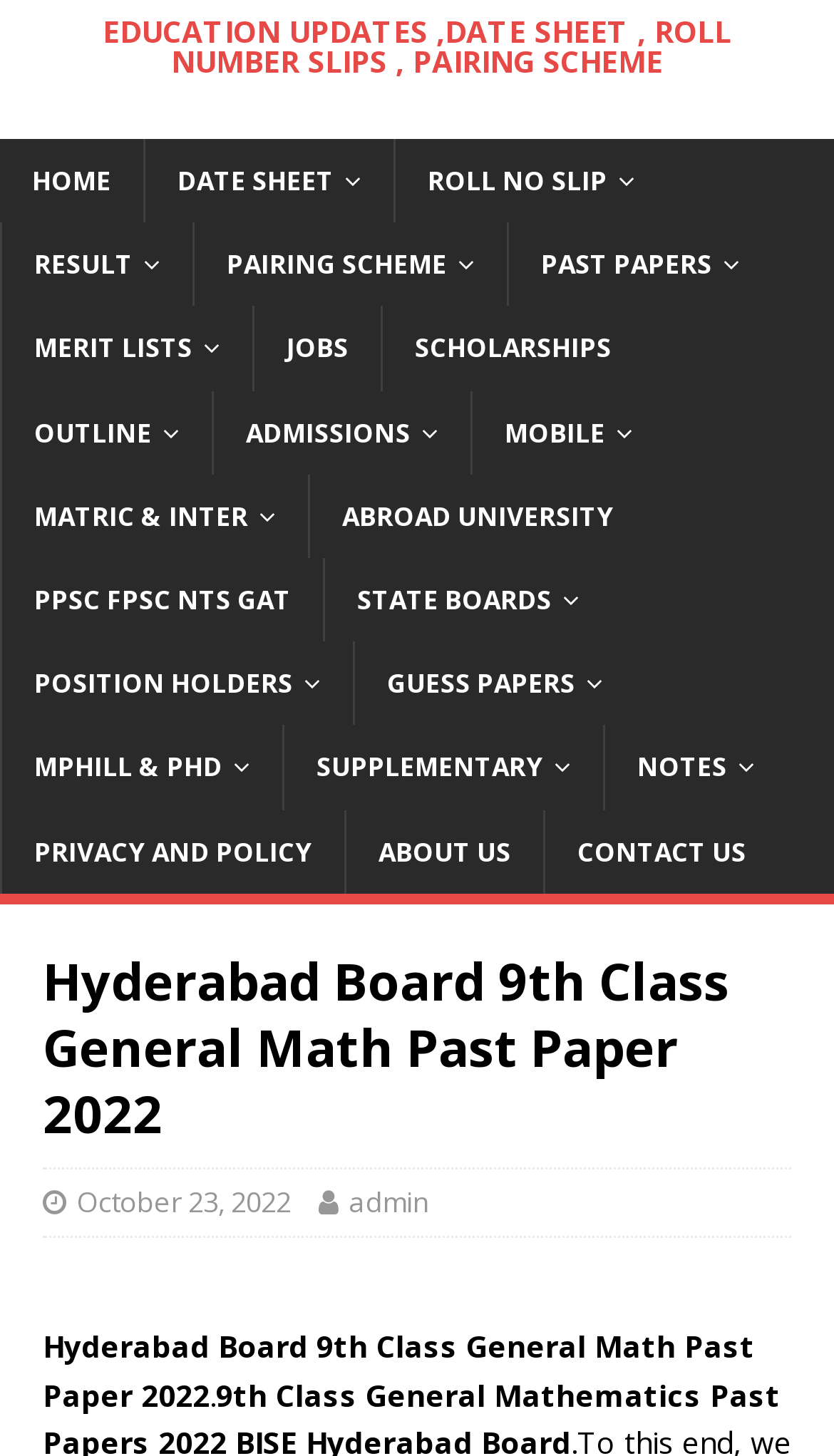Please determine the bounding box coordinates for the element with the description: "The R&M “Lettre” / Insiders".

None